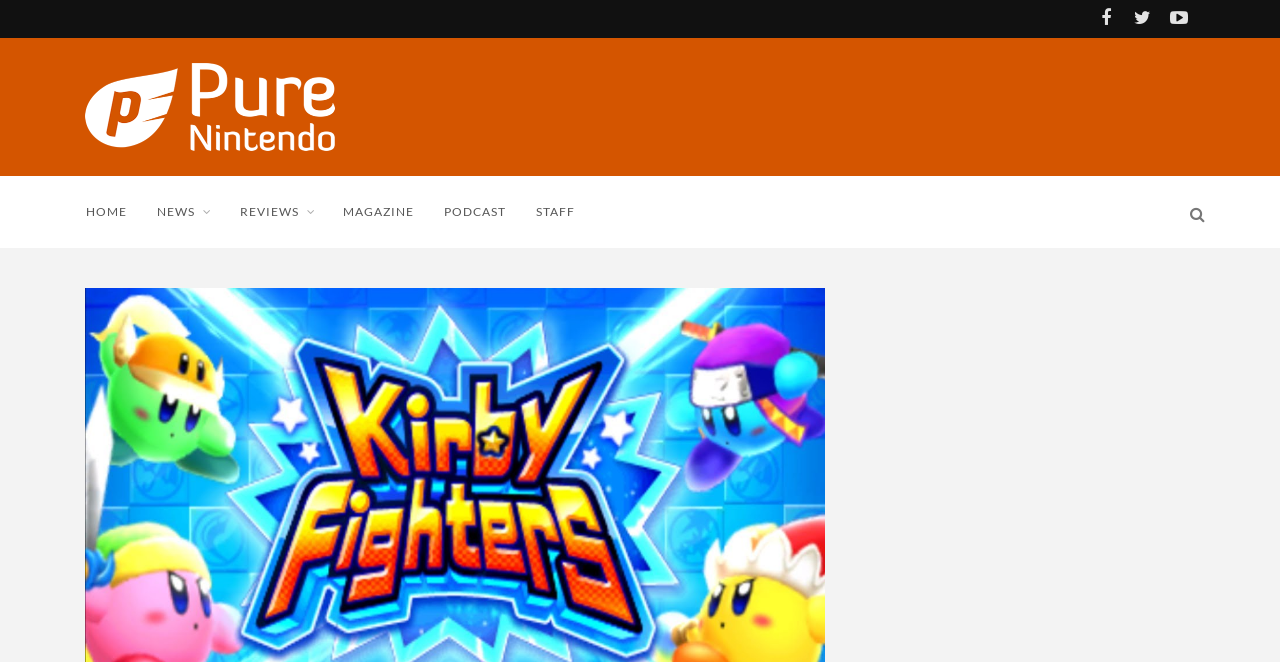Determine the bounding box for the UI element described here: "Reviews".

[0.187, 0.265, 0.267, 0.374]